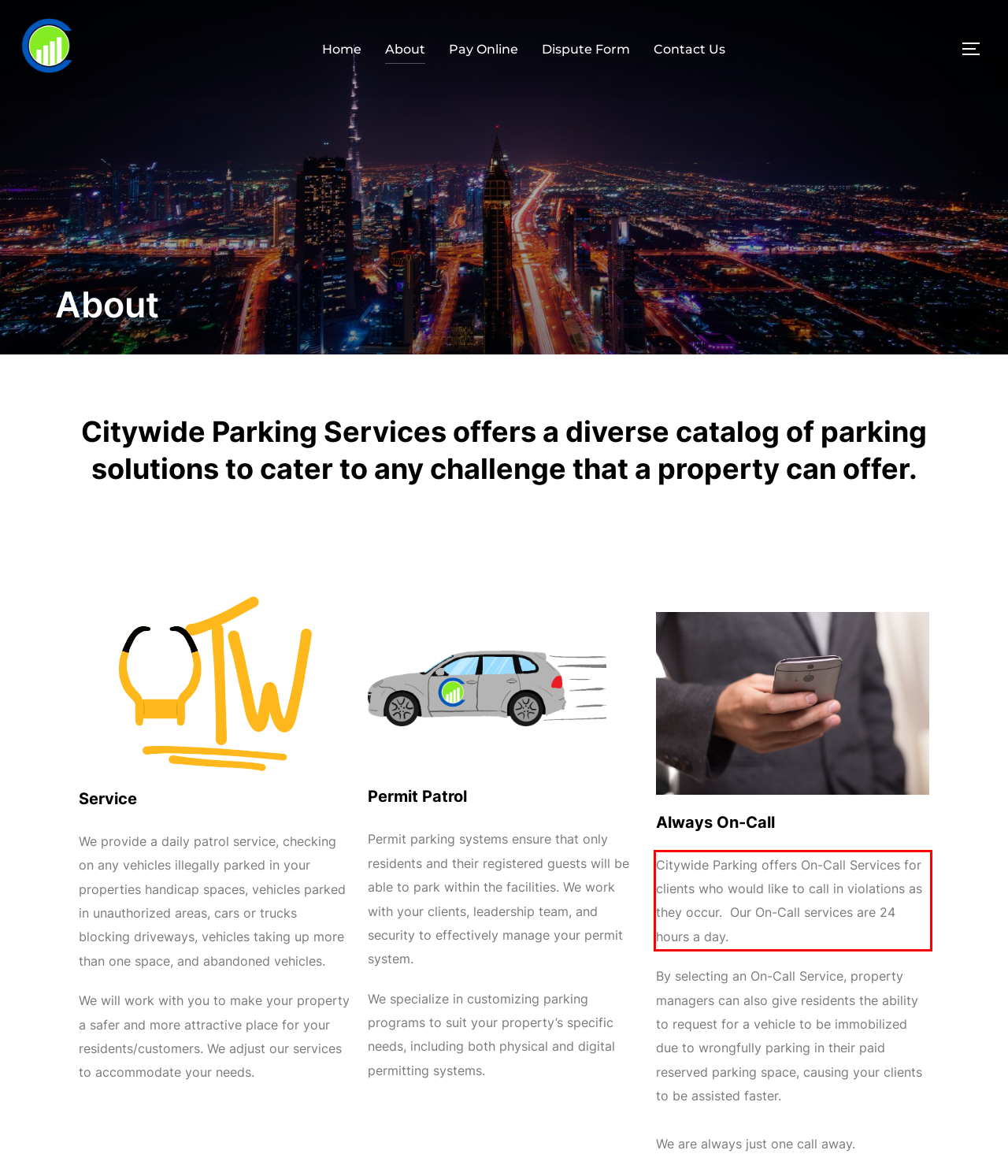Analyze the webpage screenshot and use OCR to recognize the text content in the red bounding box.

Citywide Parking offers On-Call Services for clients who would like to call in violations as they occur. Our On-Call services are 24 hours a day.